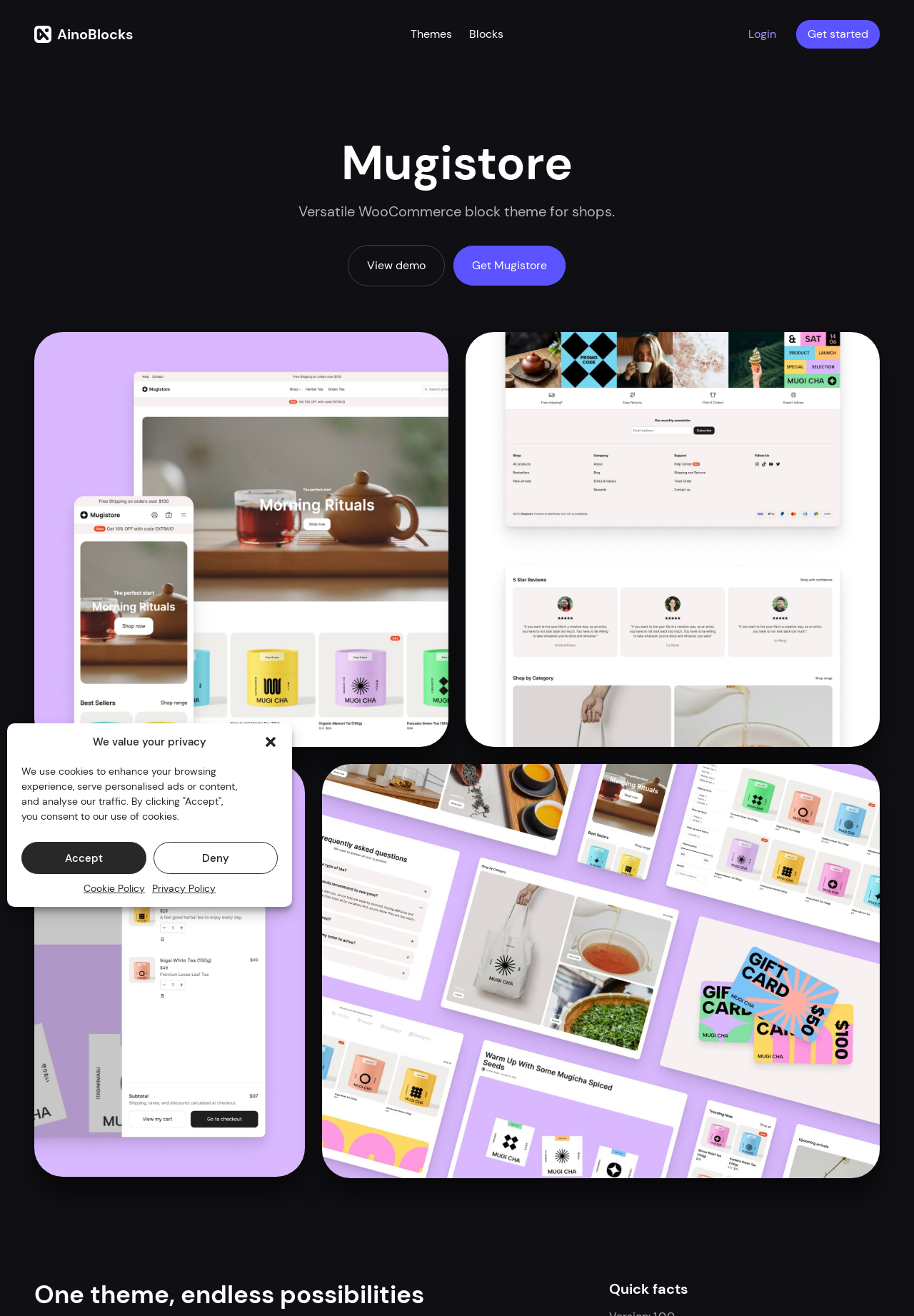Locate the bounding box coordinates of the area to click to fulfill this instruction: "Go to AinoBlocks". The bounding box should be presented as four float numbers between 0 and 1, in the order [left, top, right, bottom].

[0.037, 0.02, 0.056, 0.033]